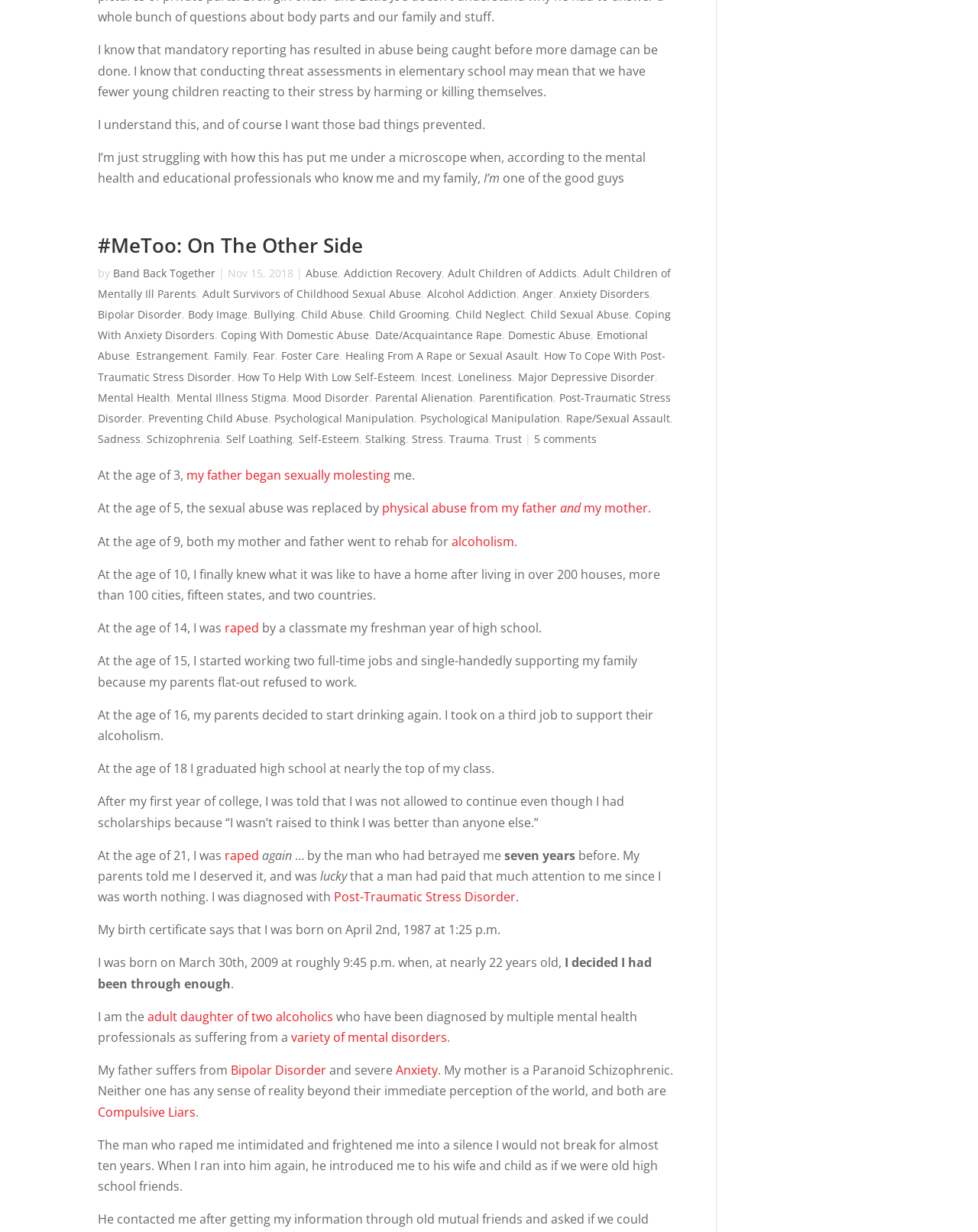Could you indicate the bounding box coordinates of the region to click in order to complete this instruction: "Click on the '#MeToo: On The Other Side' link".

[0.1, 0.188, 0.371, 0.21]